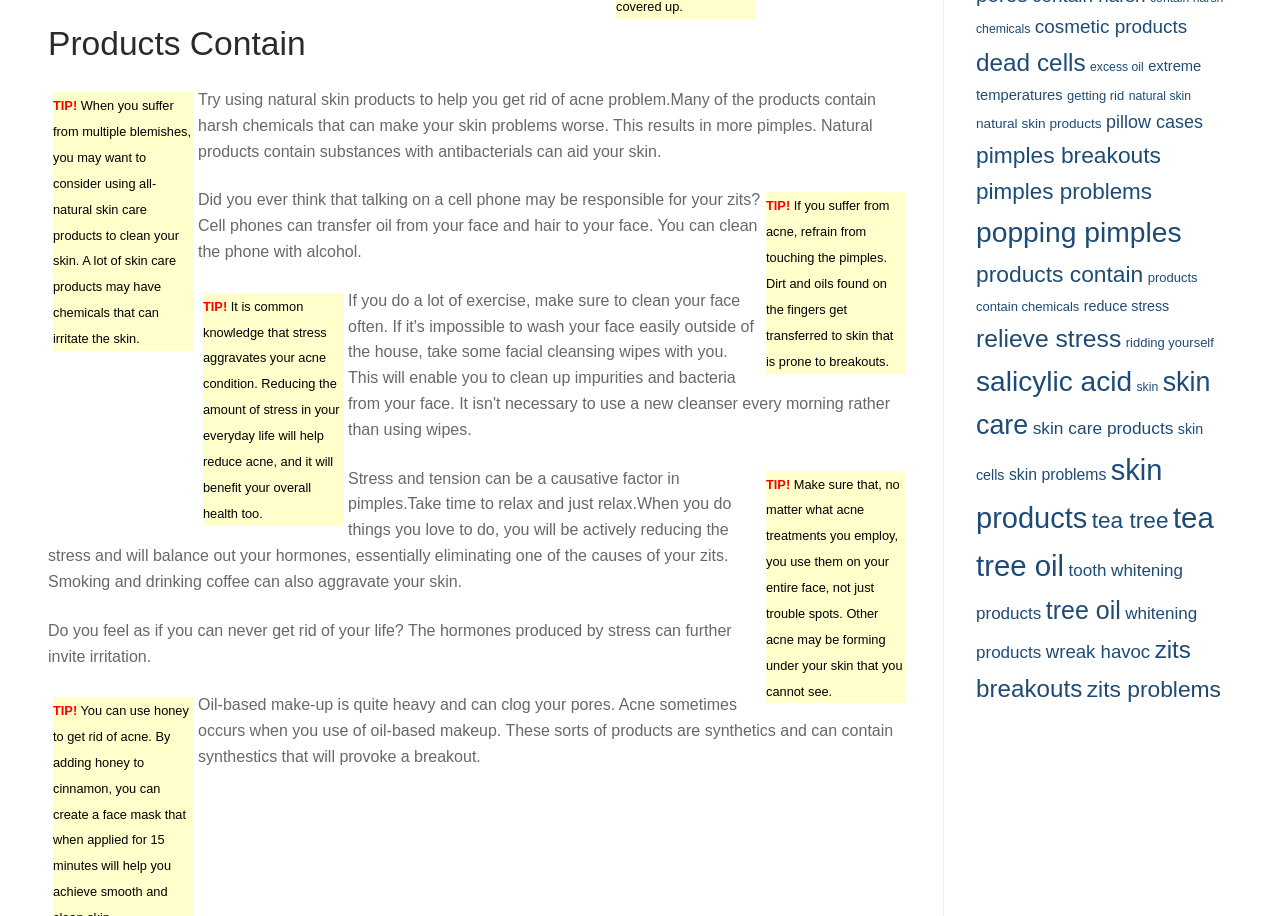Could you please study the image and provide a detailed answer to the question:
What is the main topic of this webpage?

Based on the content of the webpage, it appears to be discussing various tips and advice related to acne and skin care, including the use of natural products, reducing stress, and avoiding certain behaviors that can exacerbate acne.